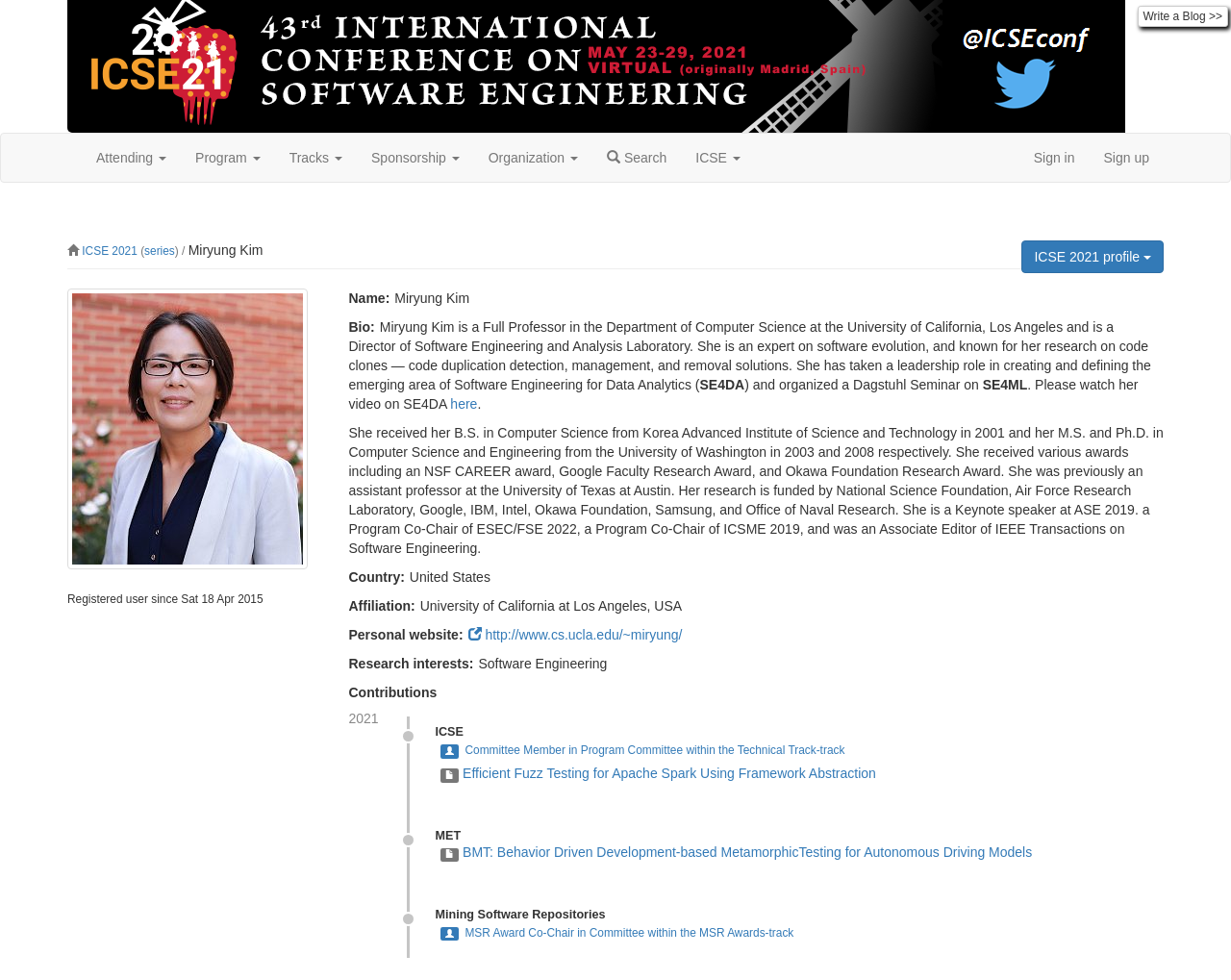Please specify the bounding box coordinates of the element that should be clicked to execute the given instruction: 'Sign in to the website'. Ensure the coordinates are four float numbers between 0 and 1, expressed as [left, top, right, bottom].

[0.828, 0.136, 0.885, 0.185]